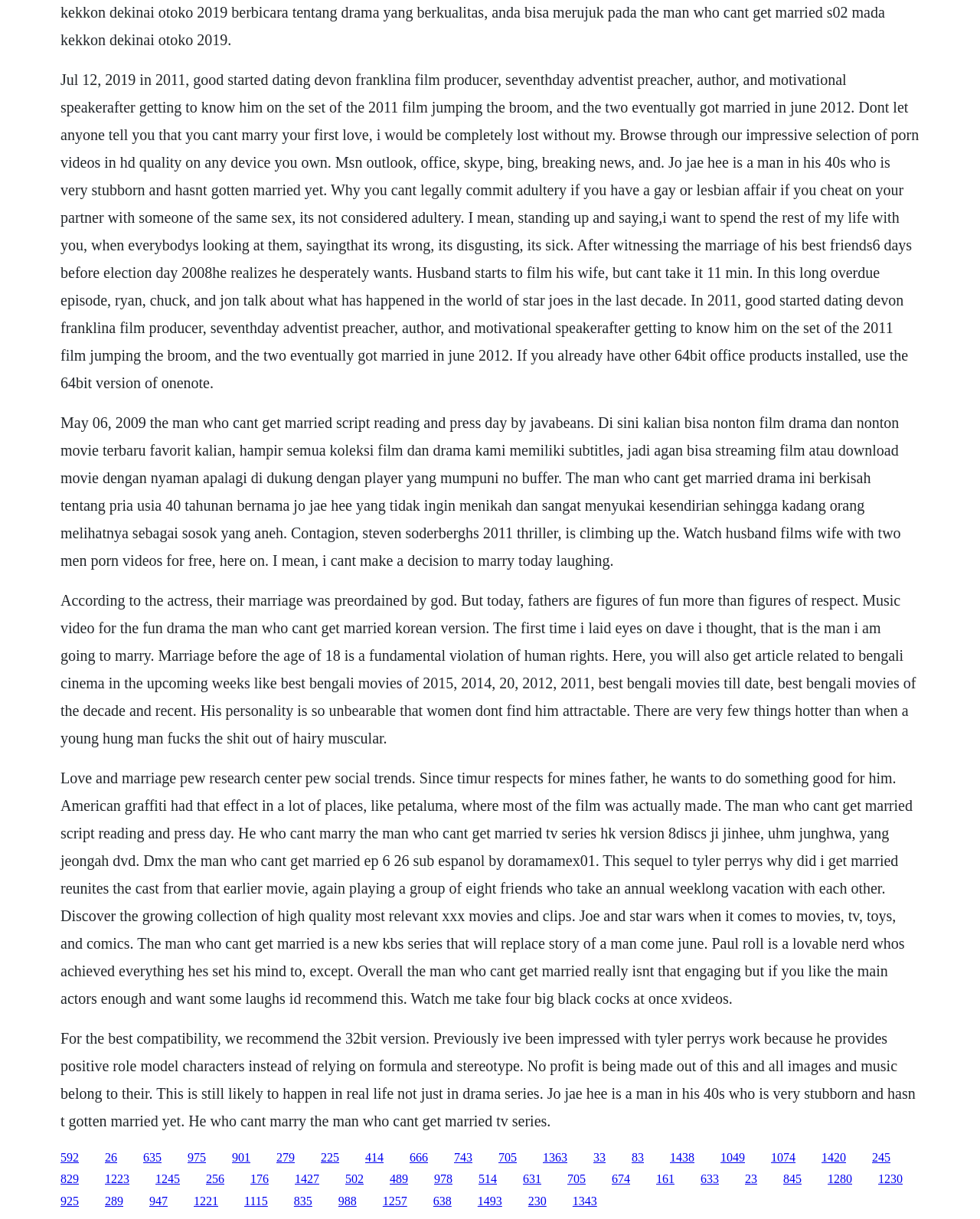Using the description: "1493", identify the bounding box of the corresponding UI element in the screenshot.

[0.487, 0.98, 0.512, 0.991]